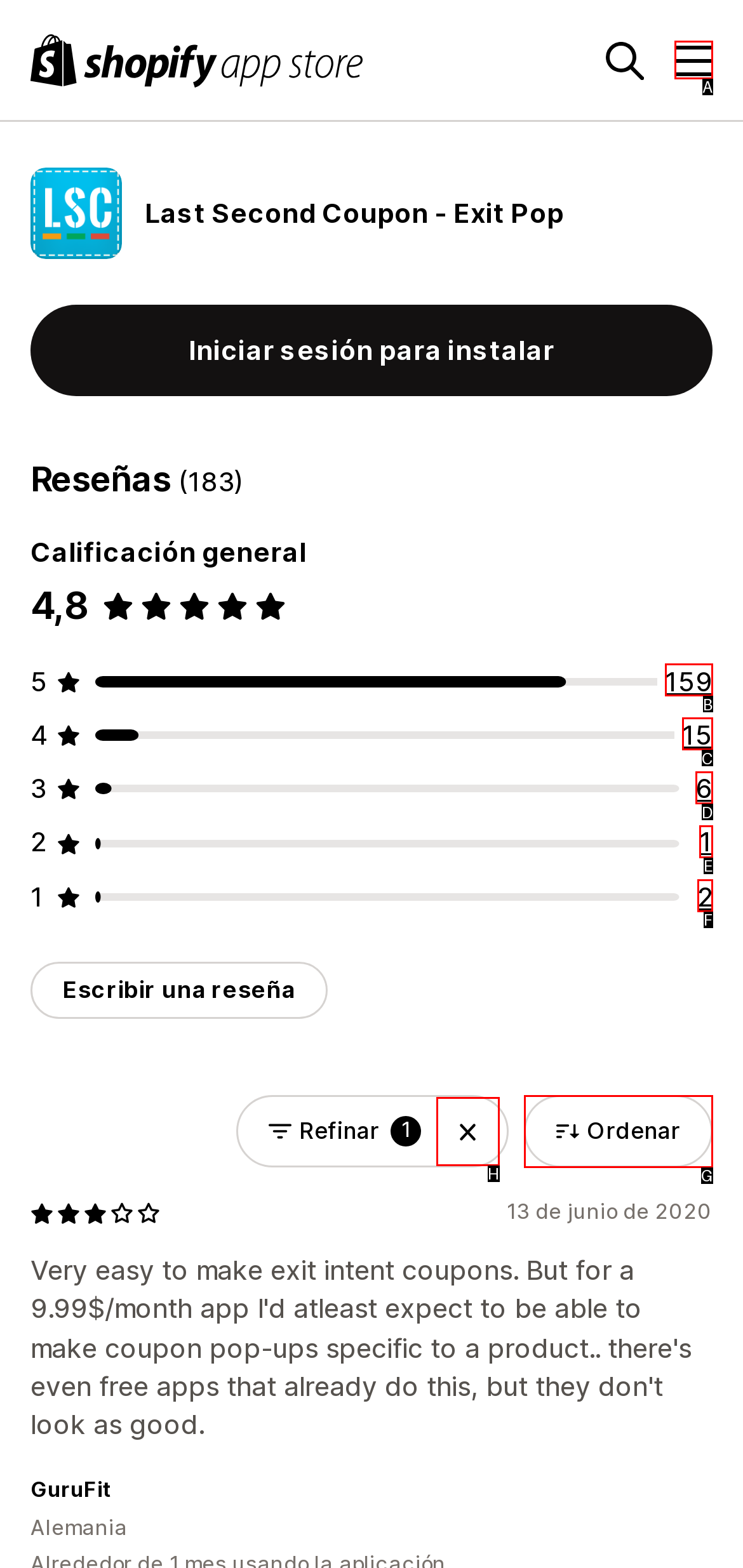Refer to the description: 2 and choose the option that best fits. Provide the letter of that option directly from the options.

F